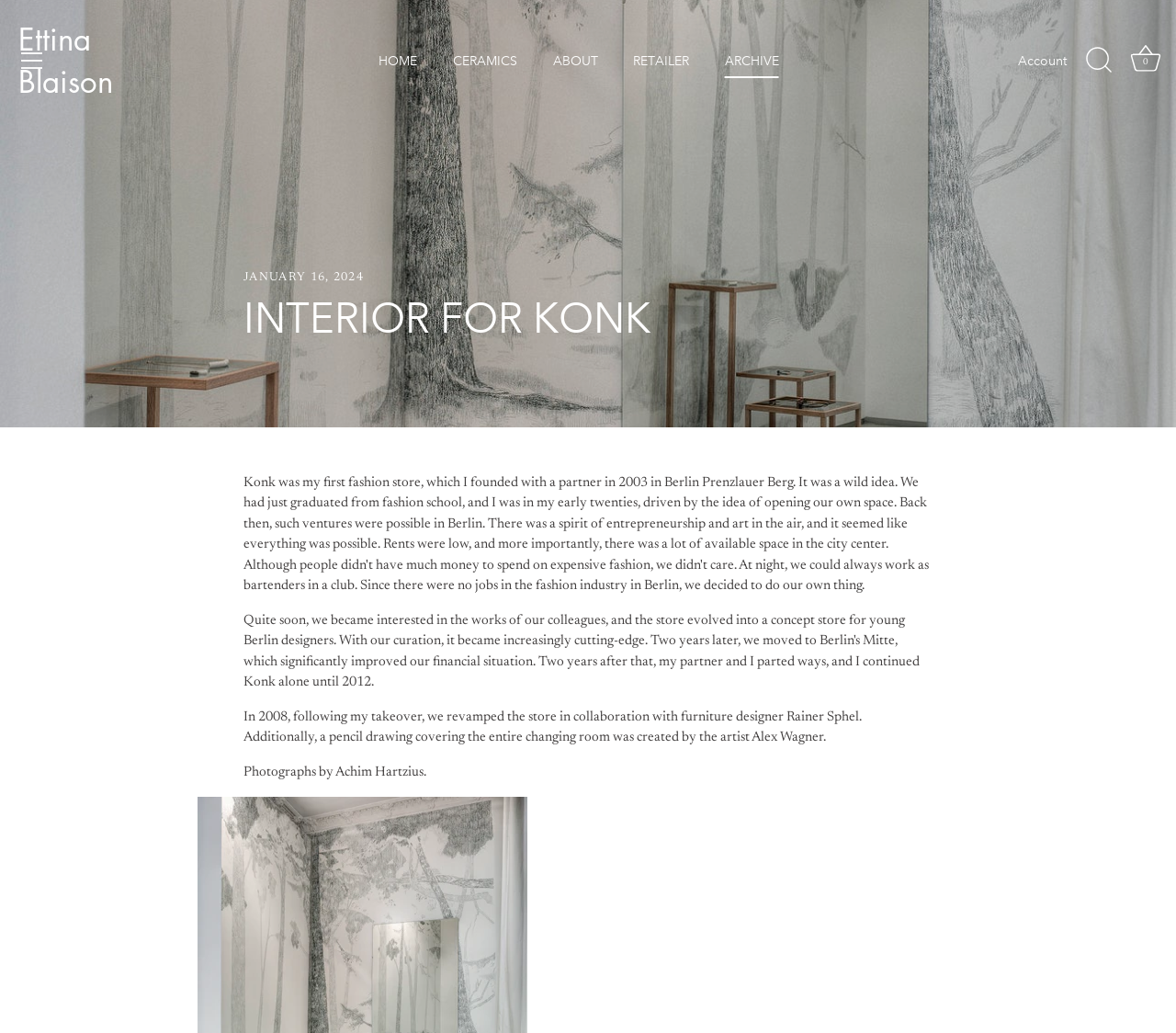Identify the bounding box coordinates of the clickable region required to complete the instruction: "go to home page". The coordinates should be given as four float numbers within the range of 0 and 1, i.e., [left, top, right, bottom].

[0.309, 0.042, 0.369, 0.075]